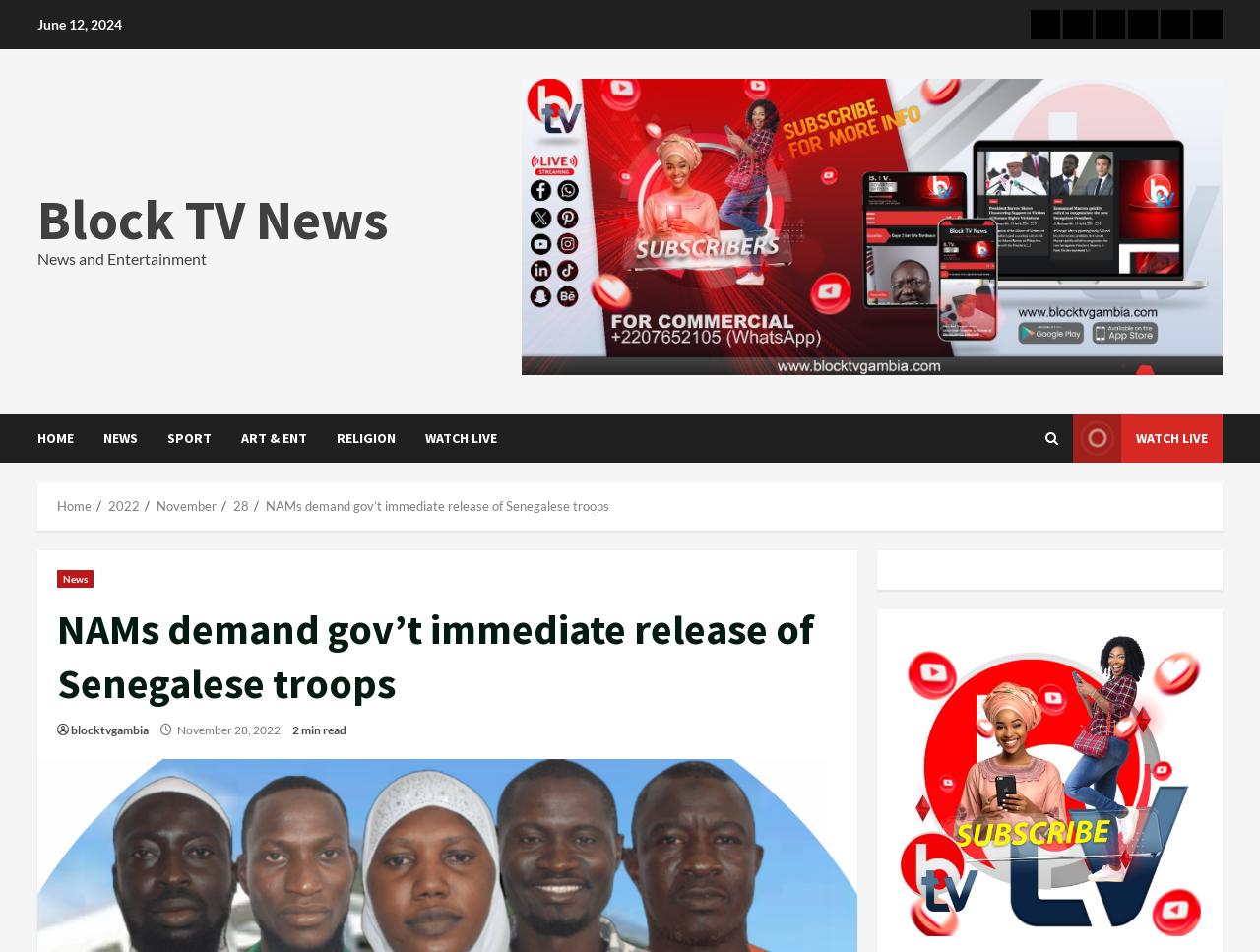Identify the bounding box coordinates of the section to be clicked to complete the task described by the following instruction: "Watch LIVE TV". The coordinates should be four float numbers between 0 and 1, formatted as [left, top, right, bottom].

[0.947, 0.01, 0.97, 0.041]